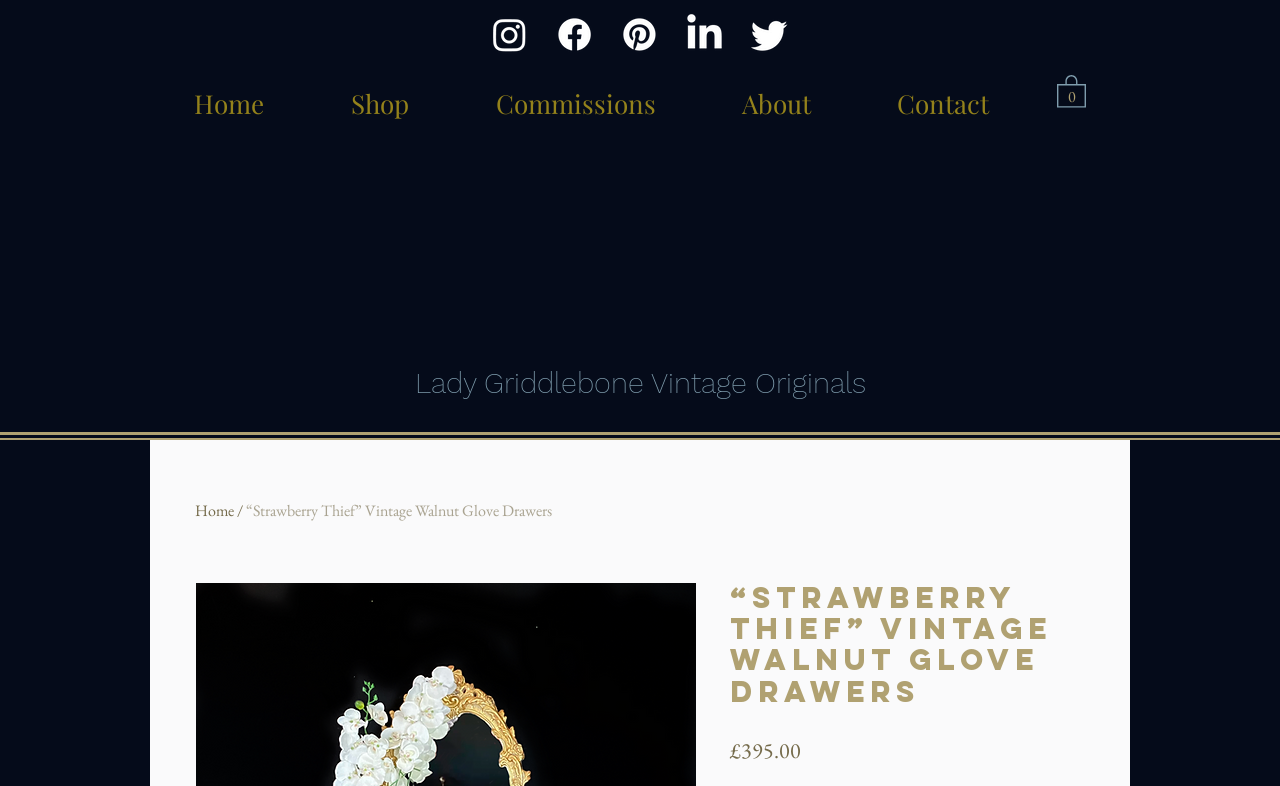Locate the bounding box coordinates of the area you need to click to fulfill this instruction: 'Go to Home'. The coordinates must be in the form of four float numbers ranging from 0 to 1: [left, top, right, bottom].

[0.117, 0.103, 0.24, 0.139]